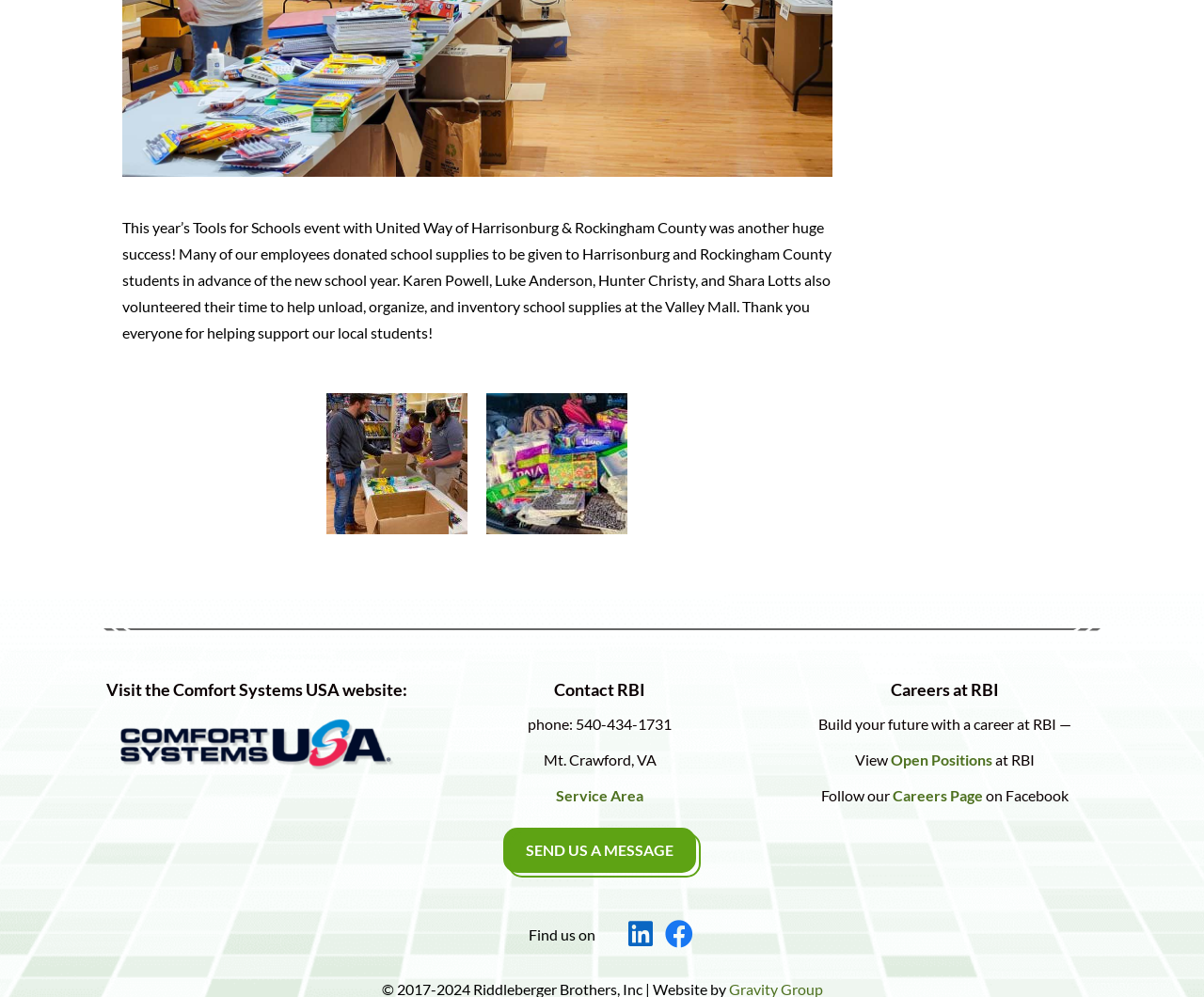Identify the bounding box of the HTML element described as: "Open Positions".

[0.74, 0.753, 0.824, 0.771]